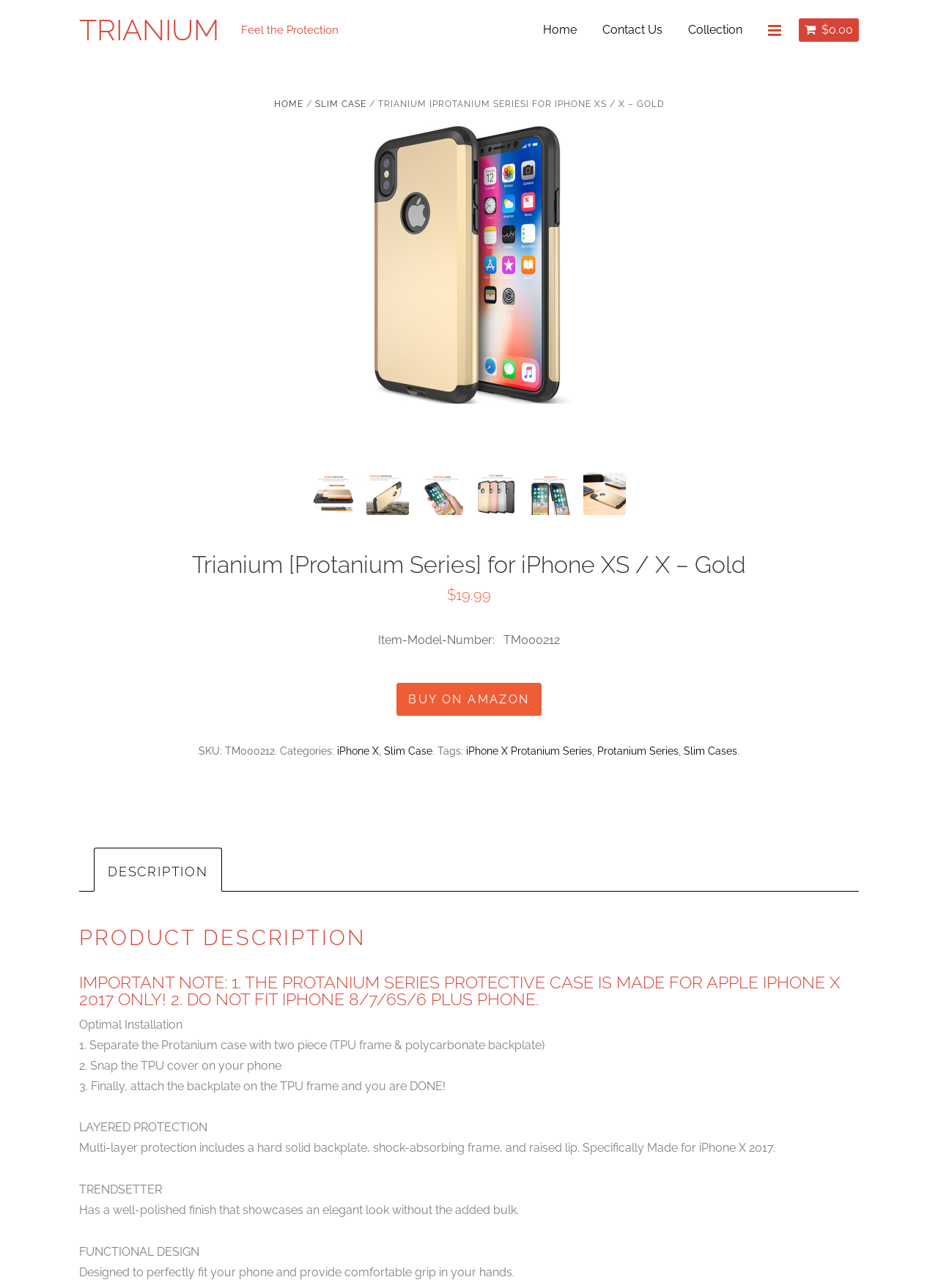From the webpage screenshot, predict the bounding box of the UI element that matches this description: "iPhone X Protanium Series".

[0.497, 0.578, 0.631, 0.588]